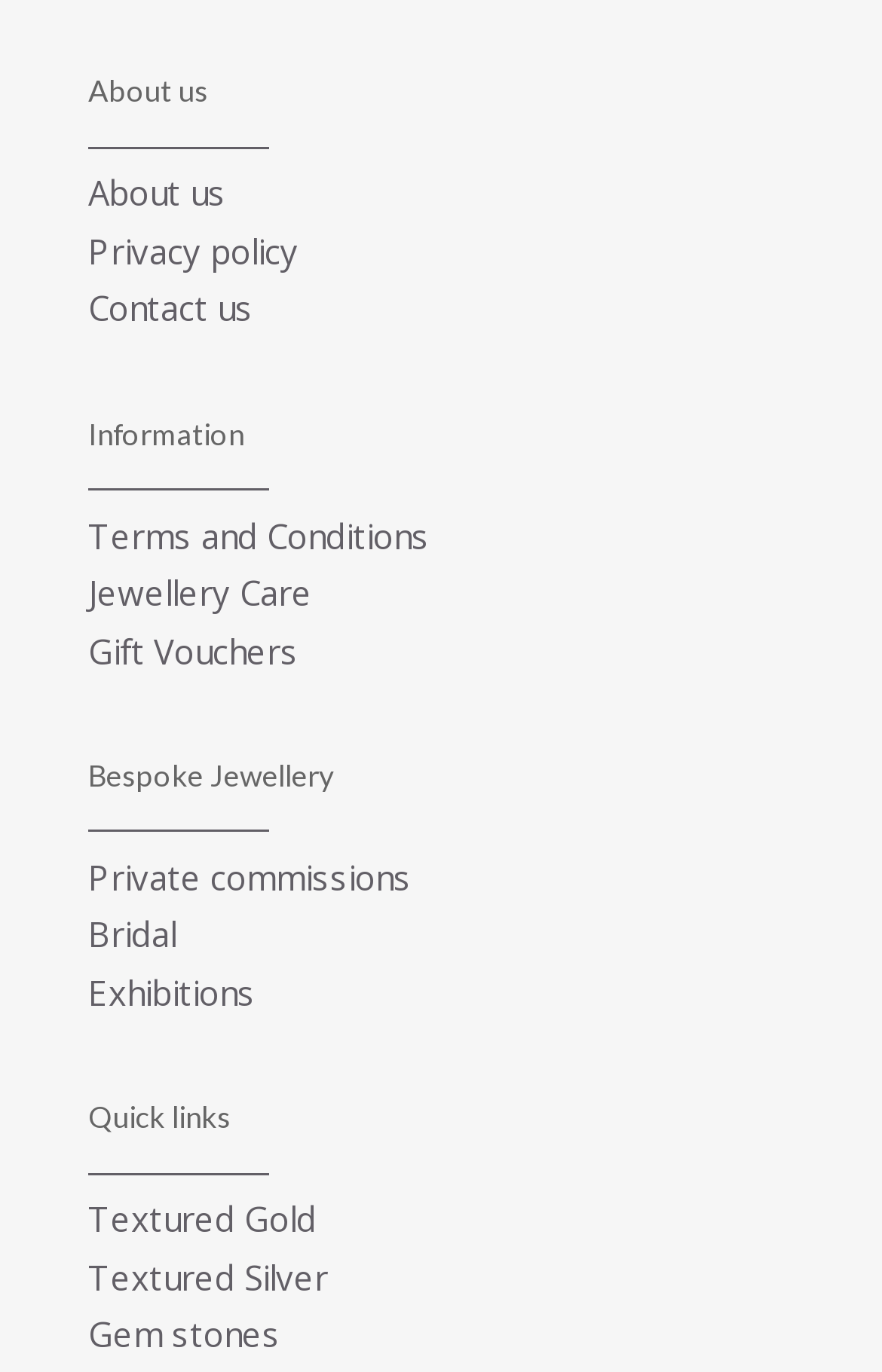How many separators are on this webpage? Please answer the question using a single word or phrase based on the image.

5